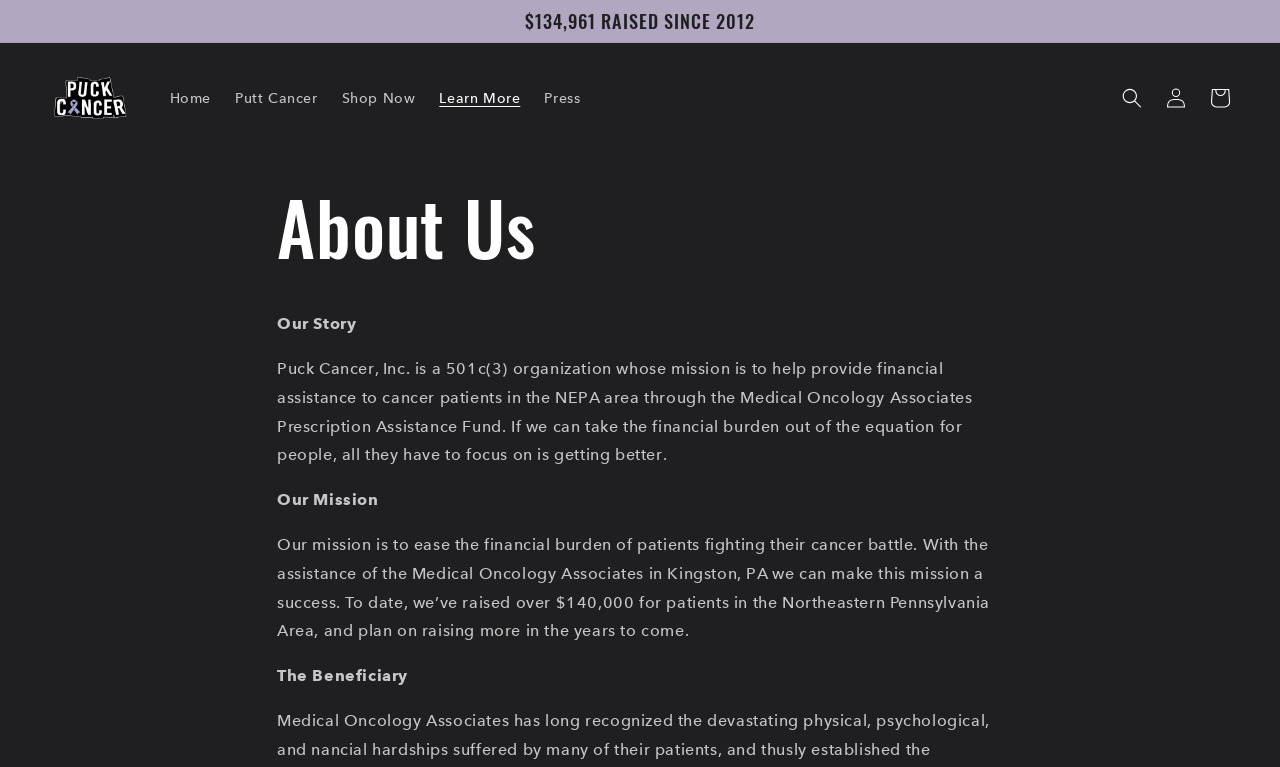How many links are in the top navigation menu?
From the image, respond using a single word or phrase.

6